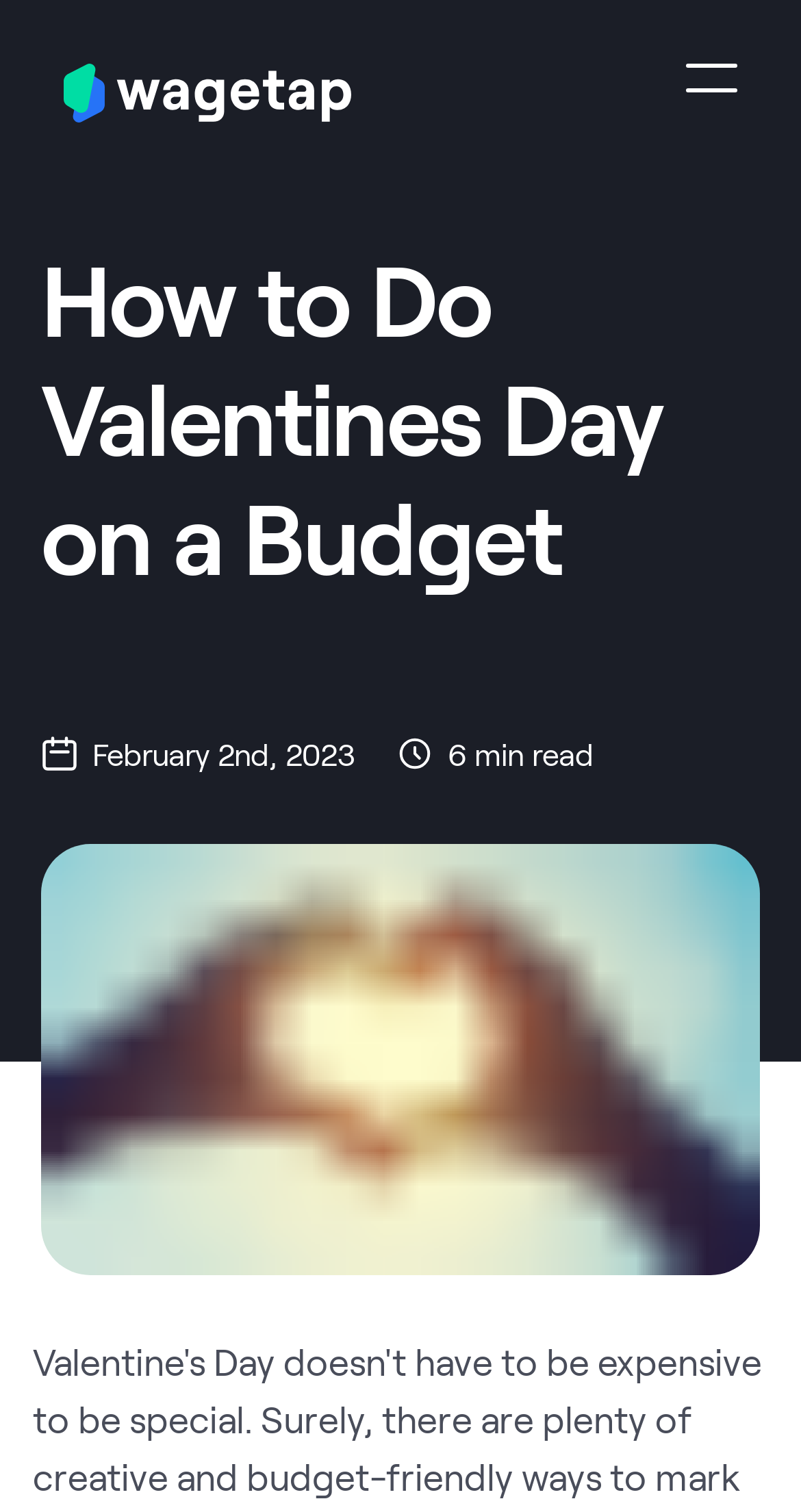Determine the main heading of the webpage and generate its text.

How to Do Valentines Day on a Budget